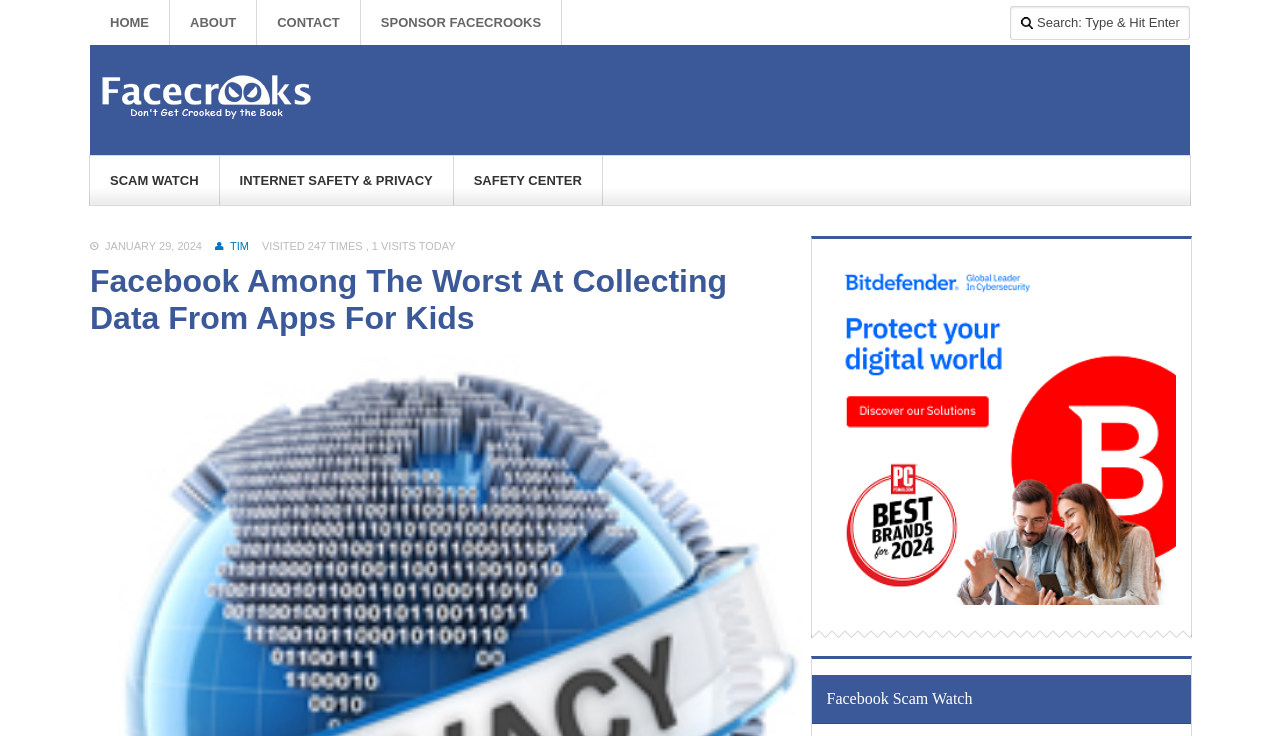Predict the bounding box of the UI element that fits this description: "The Myth of Erdogan's Powe".

None